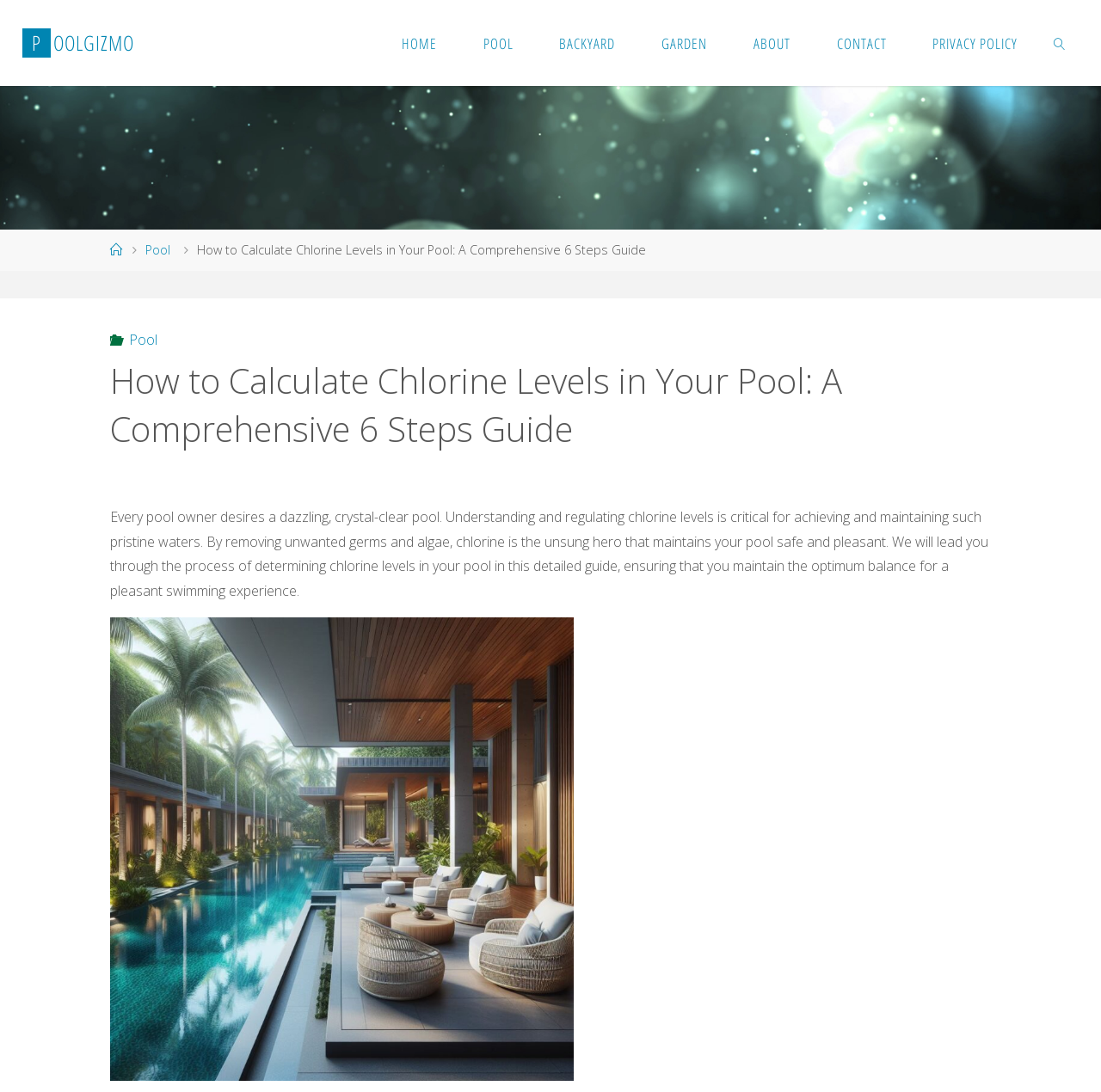What is the purpose of chlorine in a pool?
Please provide a single word or phrase as your answer based on the screenshot.

Removing germs and algae